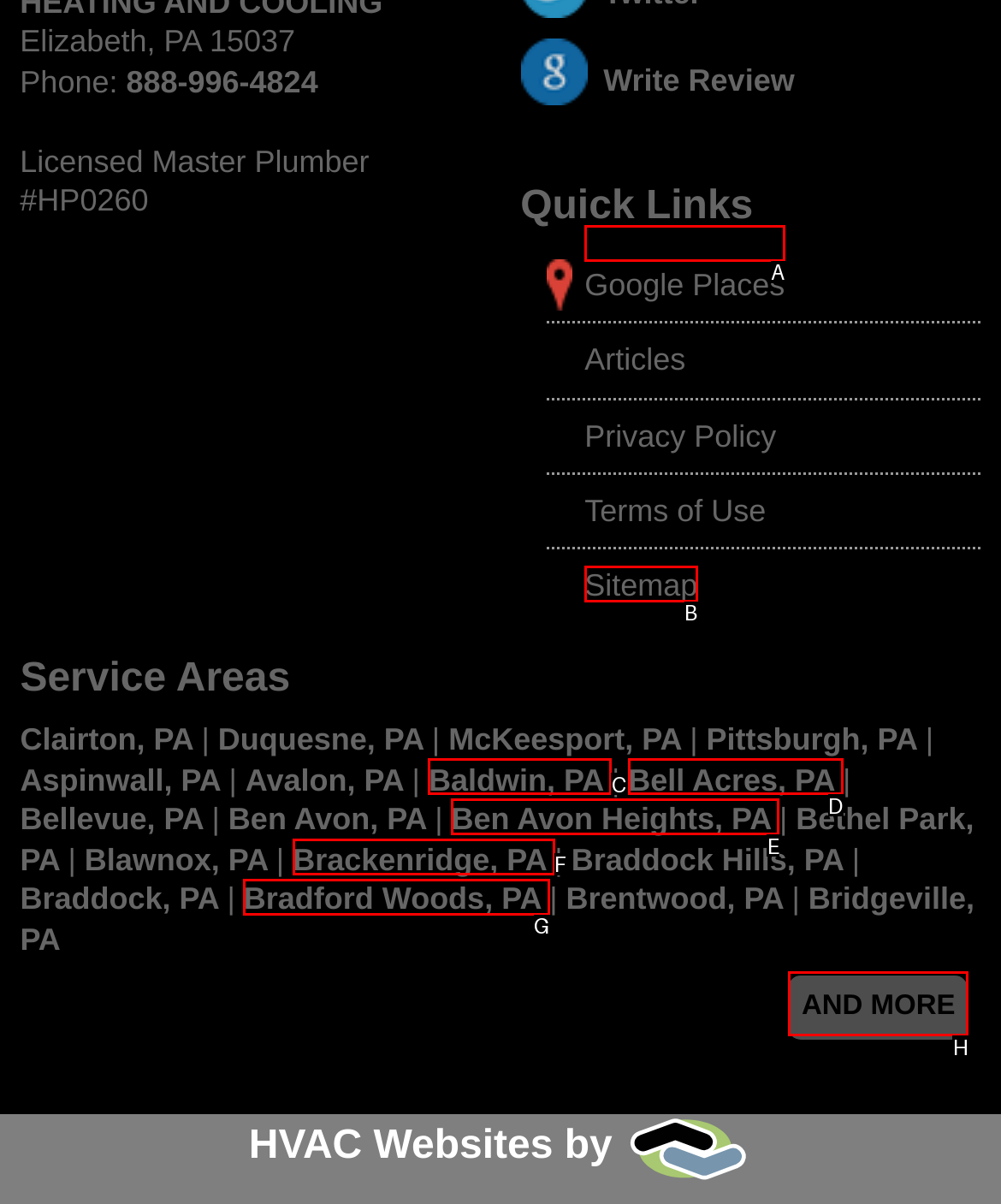Which option should be clicked to complete this task: Visit Google Places
Reply with the letter of the correct choice from the given choices.

A